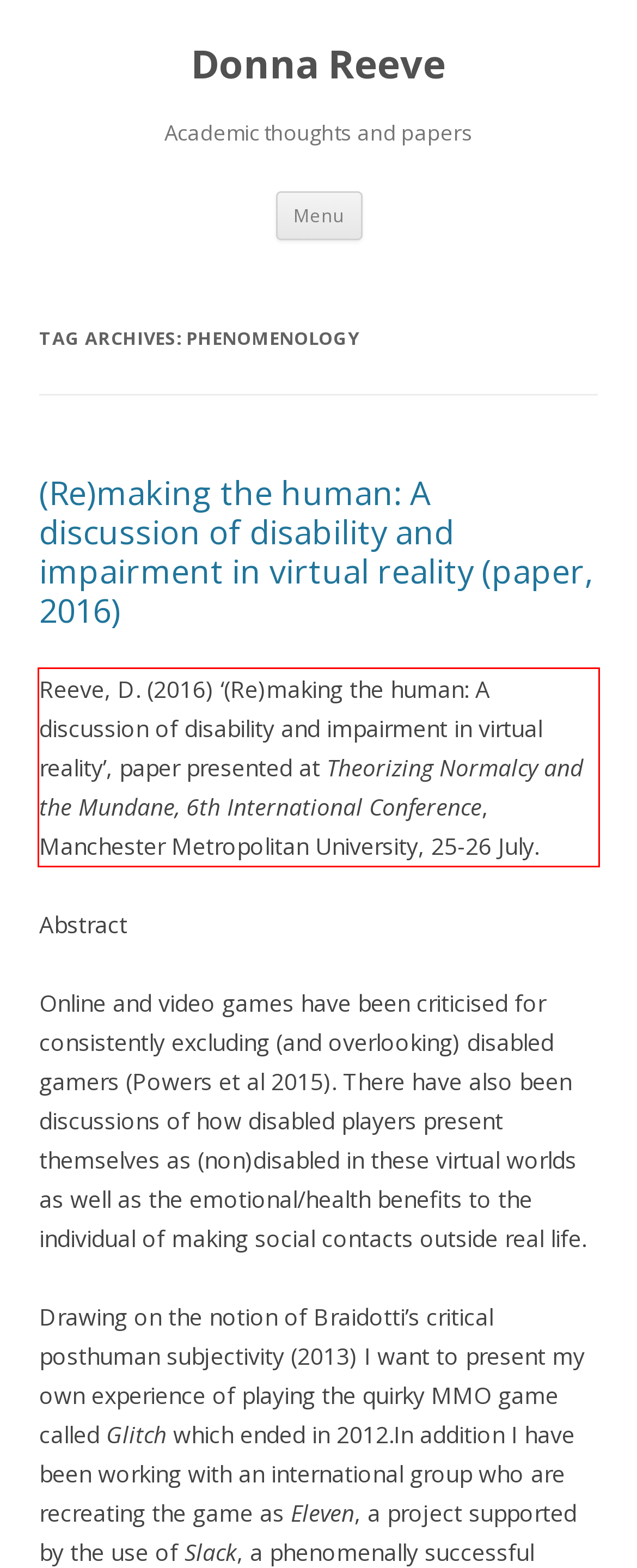You are presented with a screenshot containing a red rectangle. Extract the text found inside this red bounding box.

Reeve, D. (2016) ‘(Re)making the human: A discussion of disability and impairment in virtual reality’, paper presented at Theorizing Normalcy and the Mundane, 6th International Conference, Manchester Metropolitan University, 25-26 July.